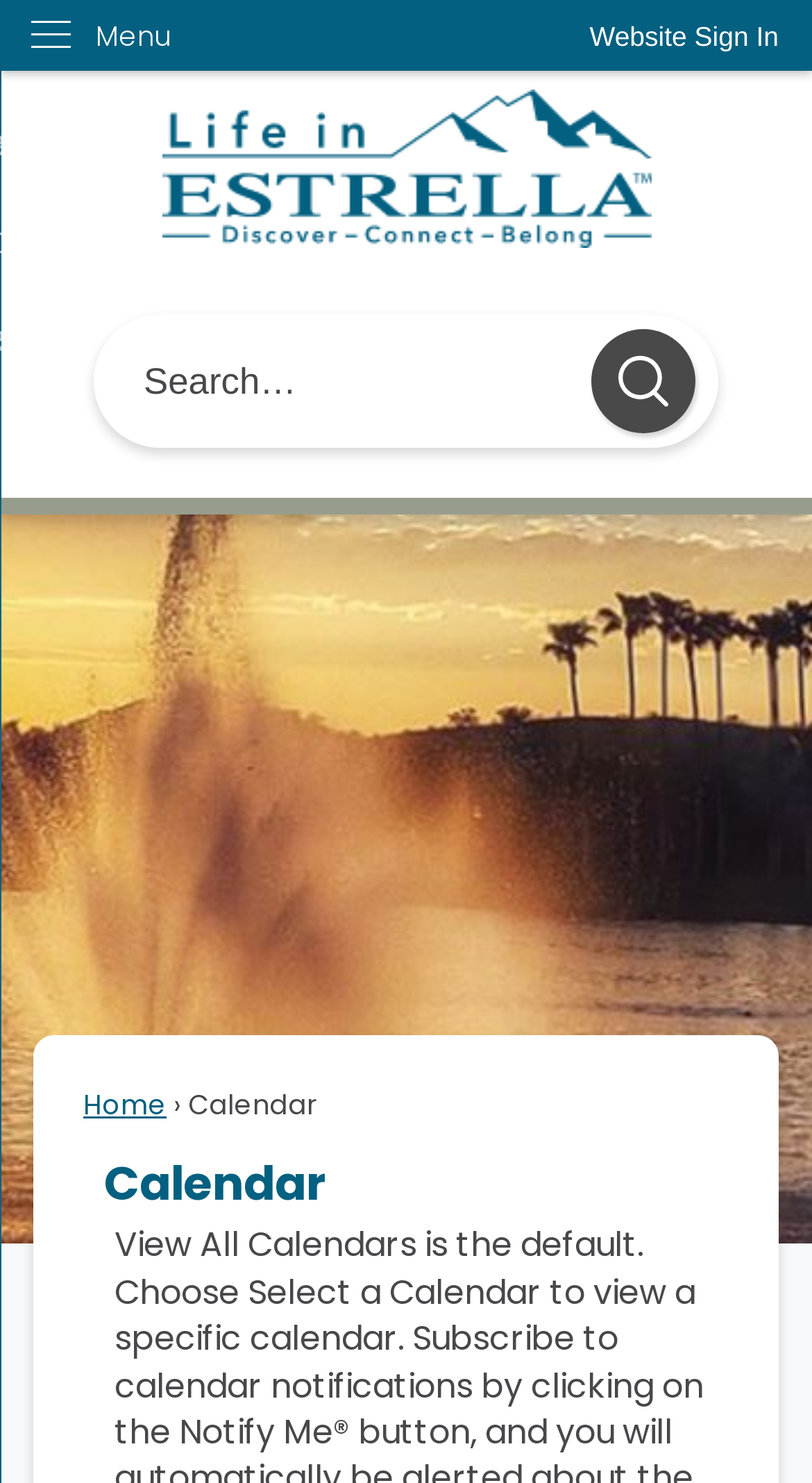From the webpage screenshot, predict the bounding box coordinates (top-left x, top-left y, bottom-right x, bottom-right y) for the UI element described here: Skip to Main Content

[0.0, 0.0, 0.046, 0.025]